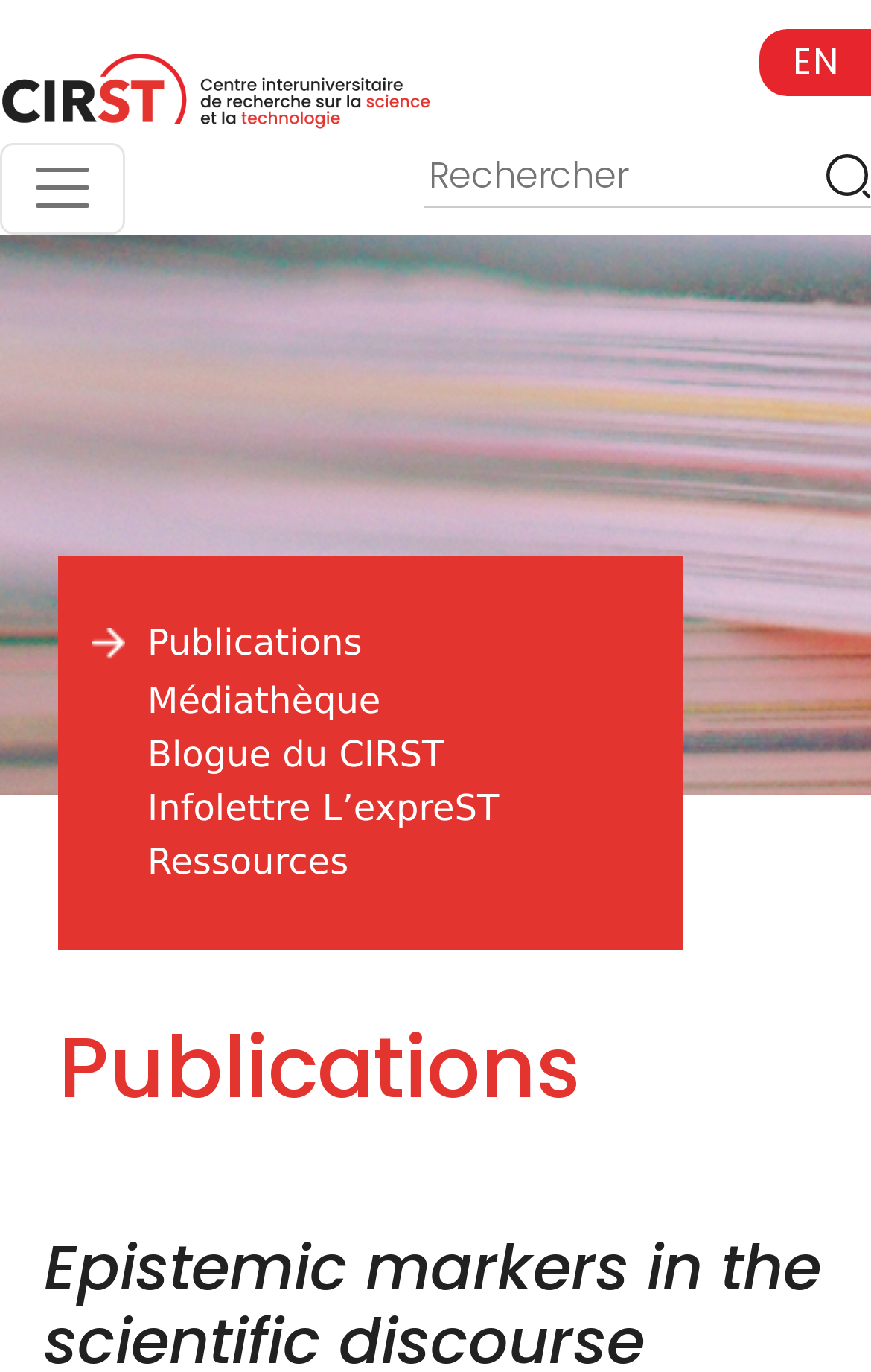Detail the features and information presented on the webpage.

The webpage is about epistemic markers in scientific discourse. At the top right corner, there is a link labeled "EN". On the top left corner, there is an unlabeled link. Next to it, a button labeled "Toggle navigation" is located. 

Below the top section, a search box labeled "Rechercher" is positioned, taking up about half of the width of the page. 

The main content of the page is divided into sections, with a prominent heading "Publications" located near the top. Below the heading, there are four links arranged vertically, labeled "Médiathèque", "Blogue du CIRST", "Infolettre L’expreST", and "Ressources", respectively. These links are aligned to the left and take up about a quarter of the page's width.